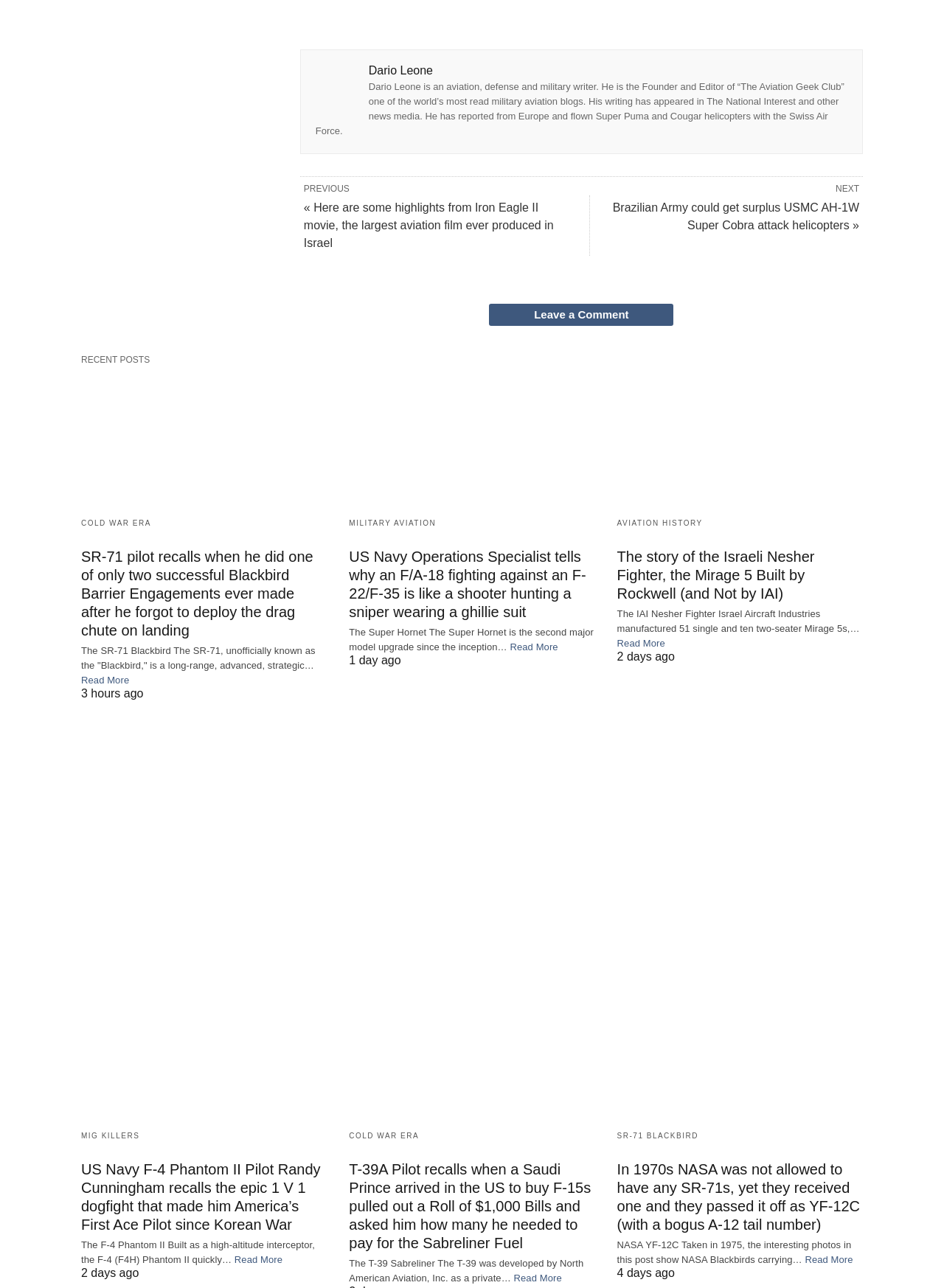Consider the image and give a detailed and elaborate answer to the question: 
What is the name of the blog's founder?

The answer can be found in the first StaticText element, which reads 'Dario Leone is an aviation, defense and military writer. He is the Founder and Editor of “The Aviation Geek Club” one of the world’s most read military aviation blogs.'